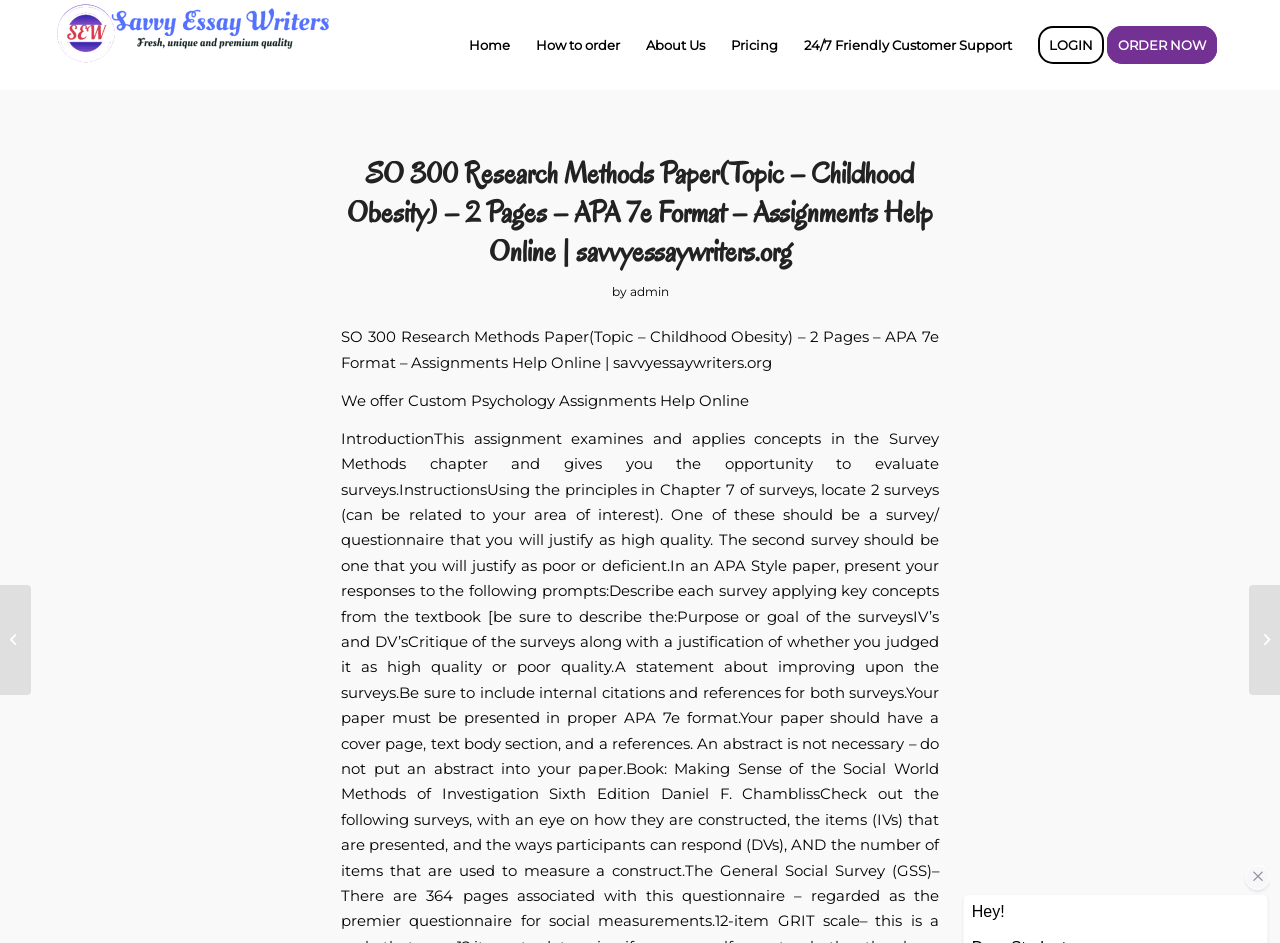Find the bounding box coordinates of the element to click in order to complete this instruction: "Click on the Savvy Professional Writers link". The bounding box coordinates must be four float numbers between 0 and 1, denoted as [left, top, right, bottom].

[0.039, 0.001, 0.273, 0.094]